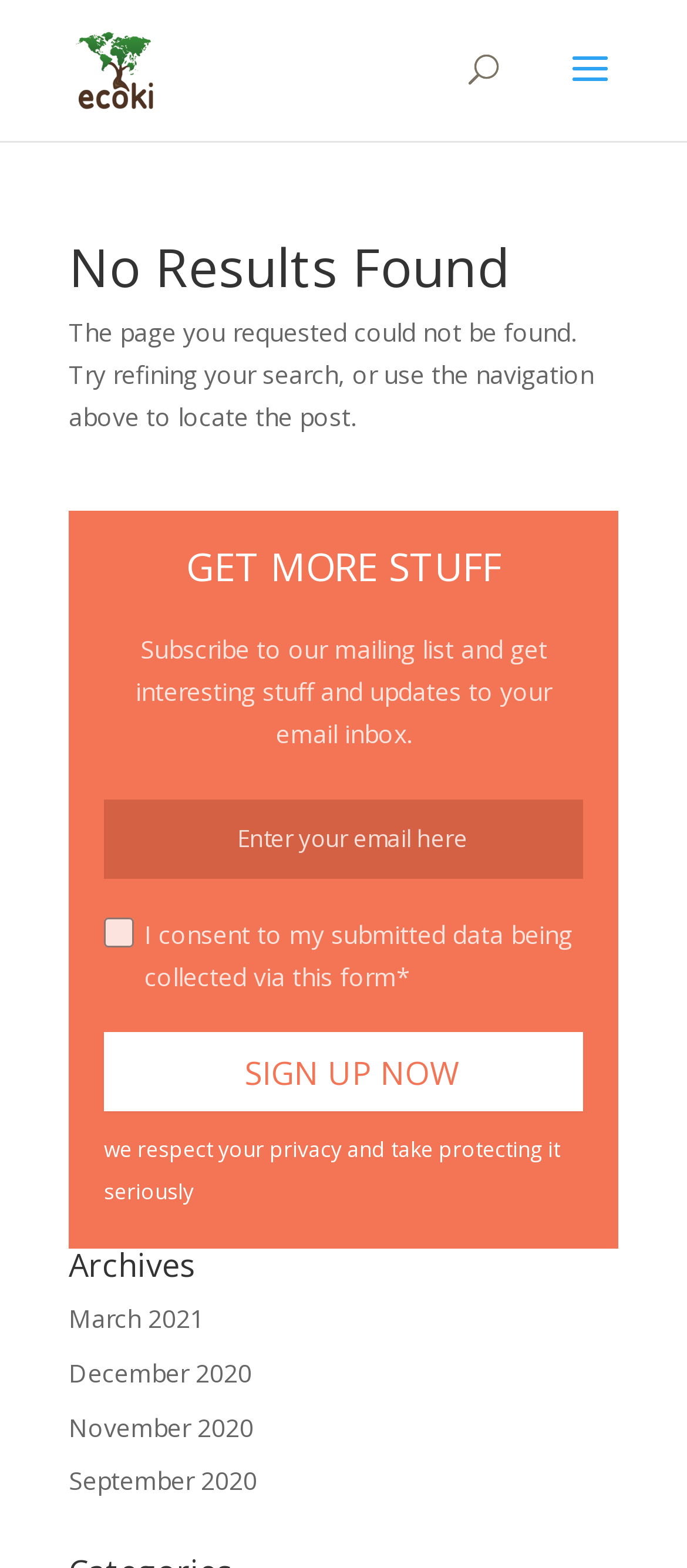Provide the bounding box coordinates of the area you need to click to execute the following instruction: "Contact via email".

None